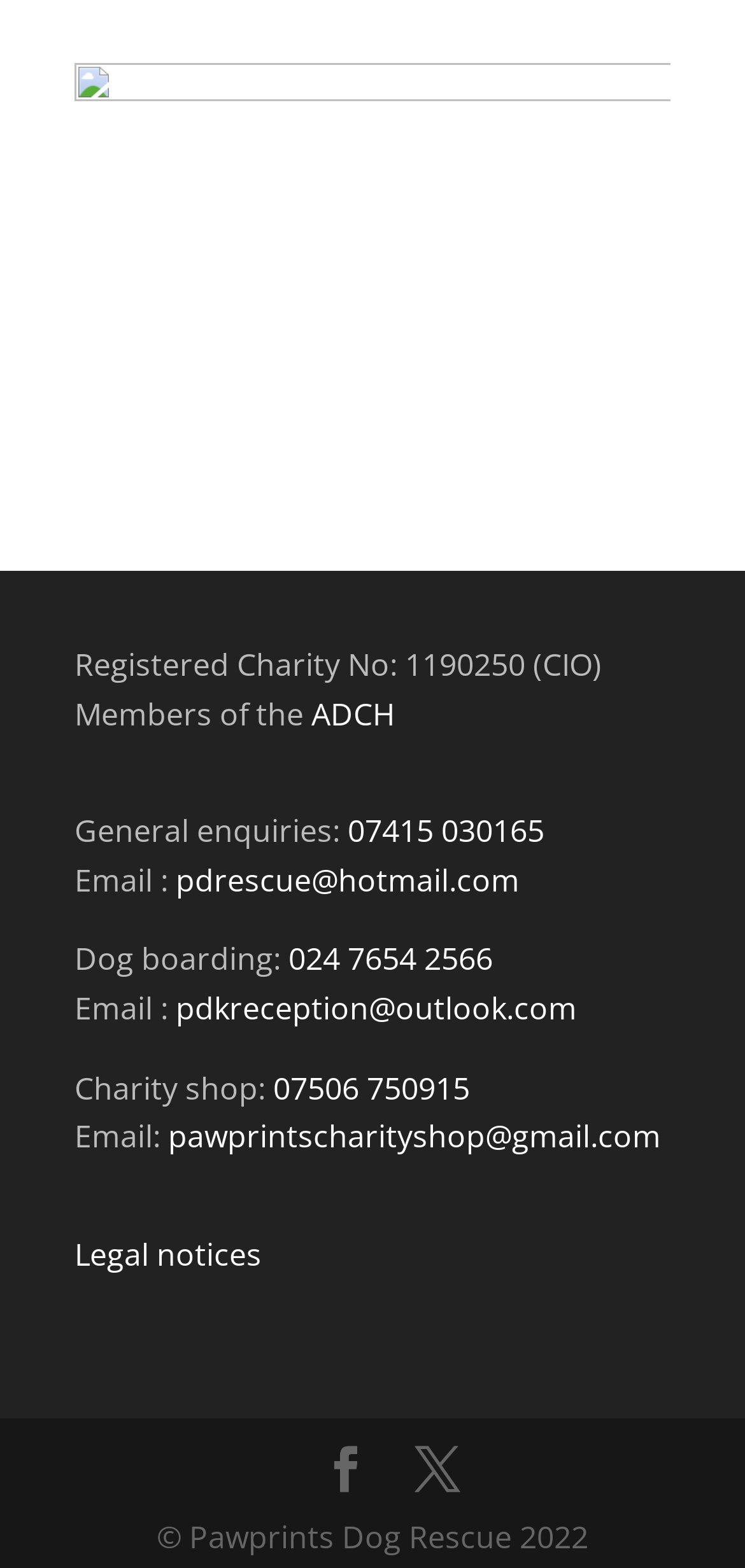Provide the bounding box coordinates of the UI element this sentence describes: "07415 030165".

[0.467, 0.516, 0.731, 0.543]